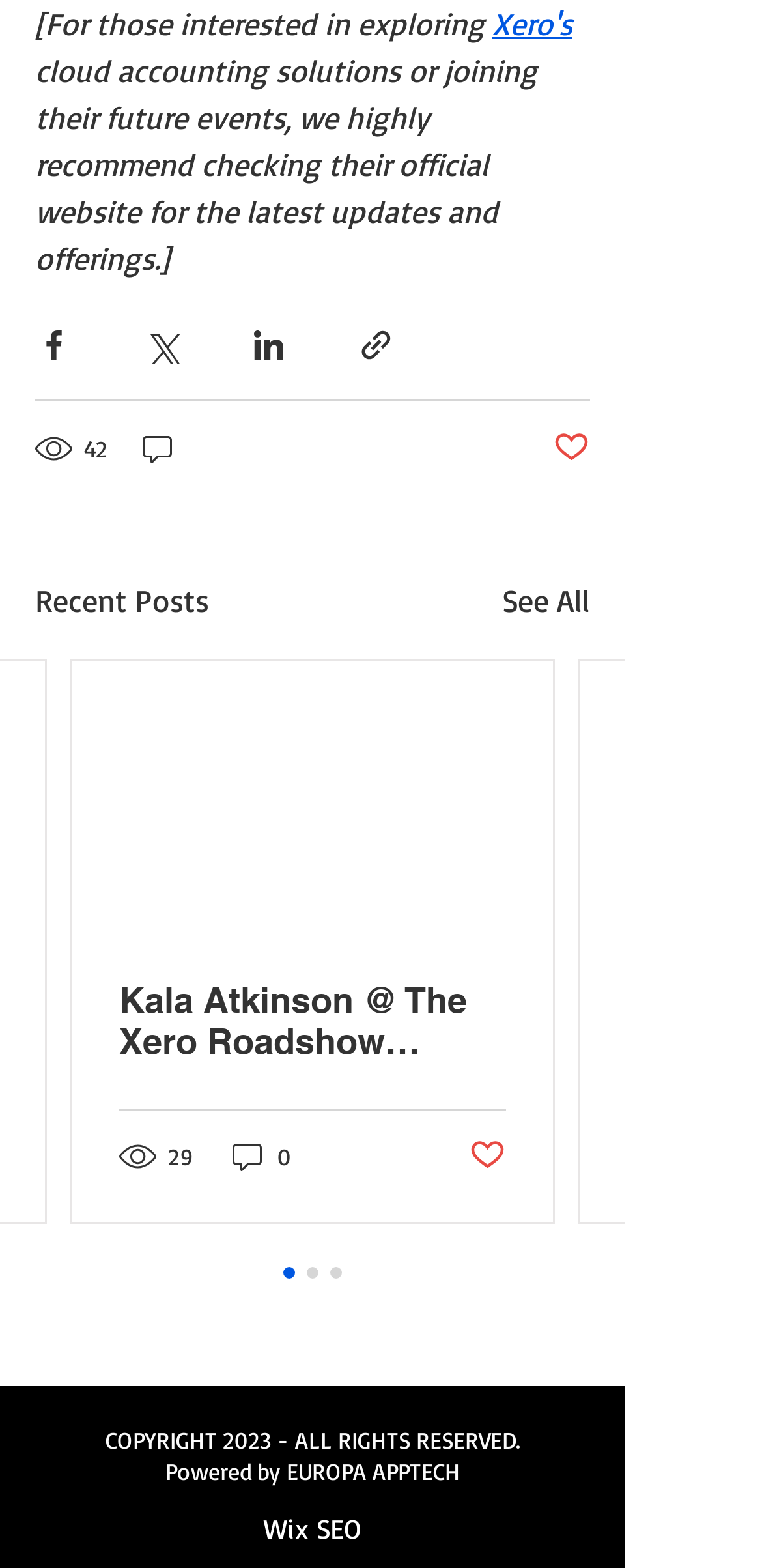Please analyze the image and provide a thorough answer to the question:
What is the name of the company powering the website?

The company powering the website is EUROPA APPTECH, which is mentioned at the bottom of the webpage along with the copyright information.